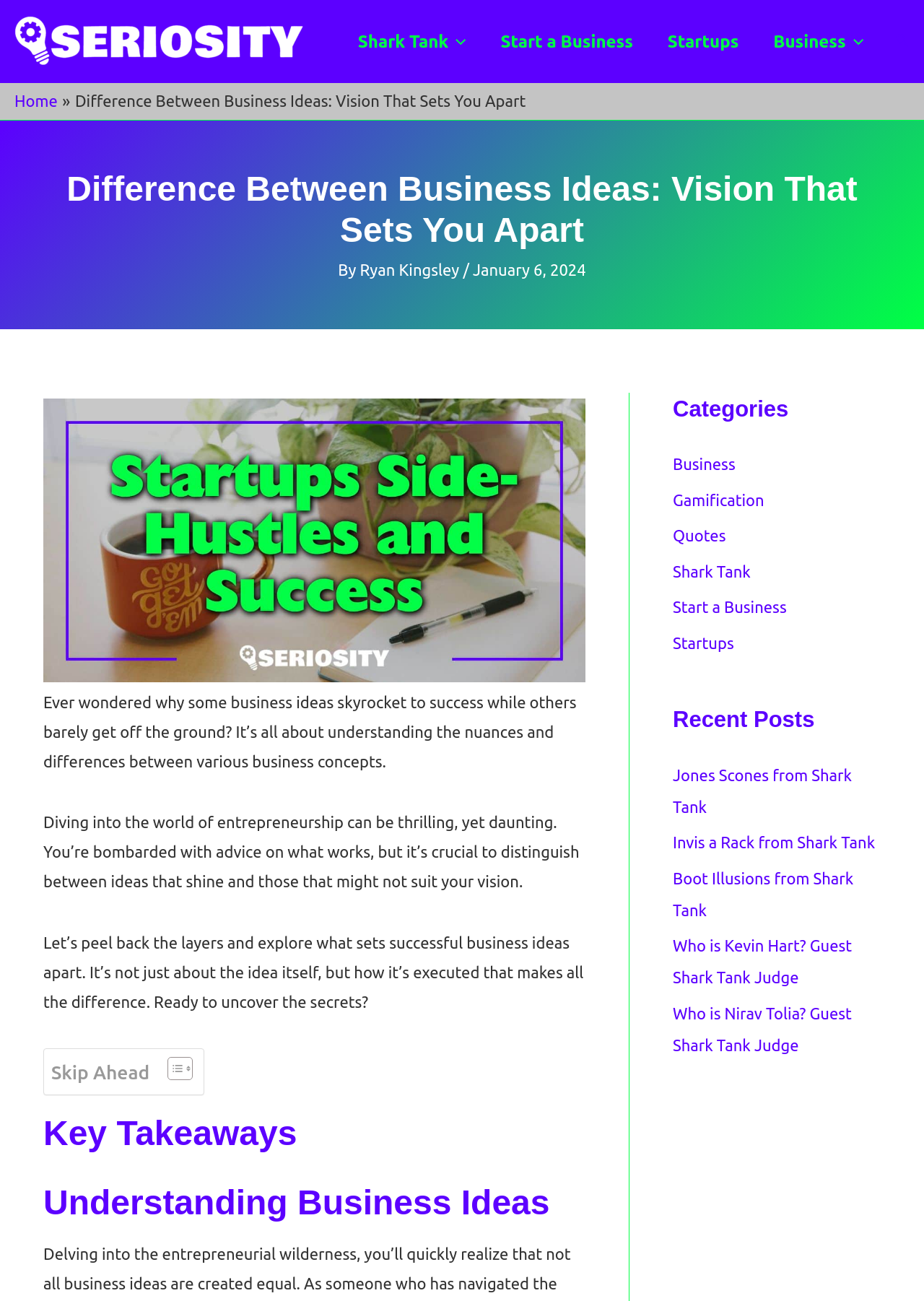Pinpoint the bounding box coordinates of the area that must be clicked to complete this instruction: "Click on the 'Shark Tank' link".

[0.728, 0.432, 0.812, 0.446]